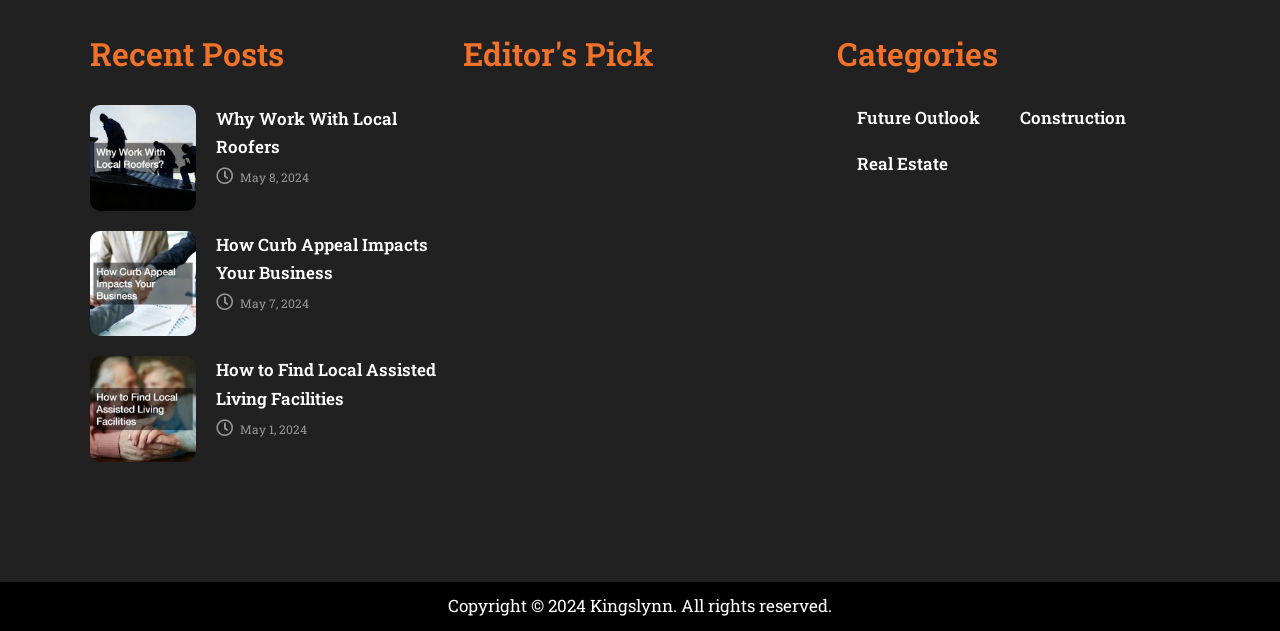Indicate the bounding box coordinates of the element that needs to be clicked to satisfy the following instruction: "Read 'How Curb Appeal Impacts Your Business'". The coordinates should be four float numbers between 0 and 1, i.e., [left, top, right, bottom].

[0.07, 0.365, 0.153, 0.533]